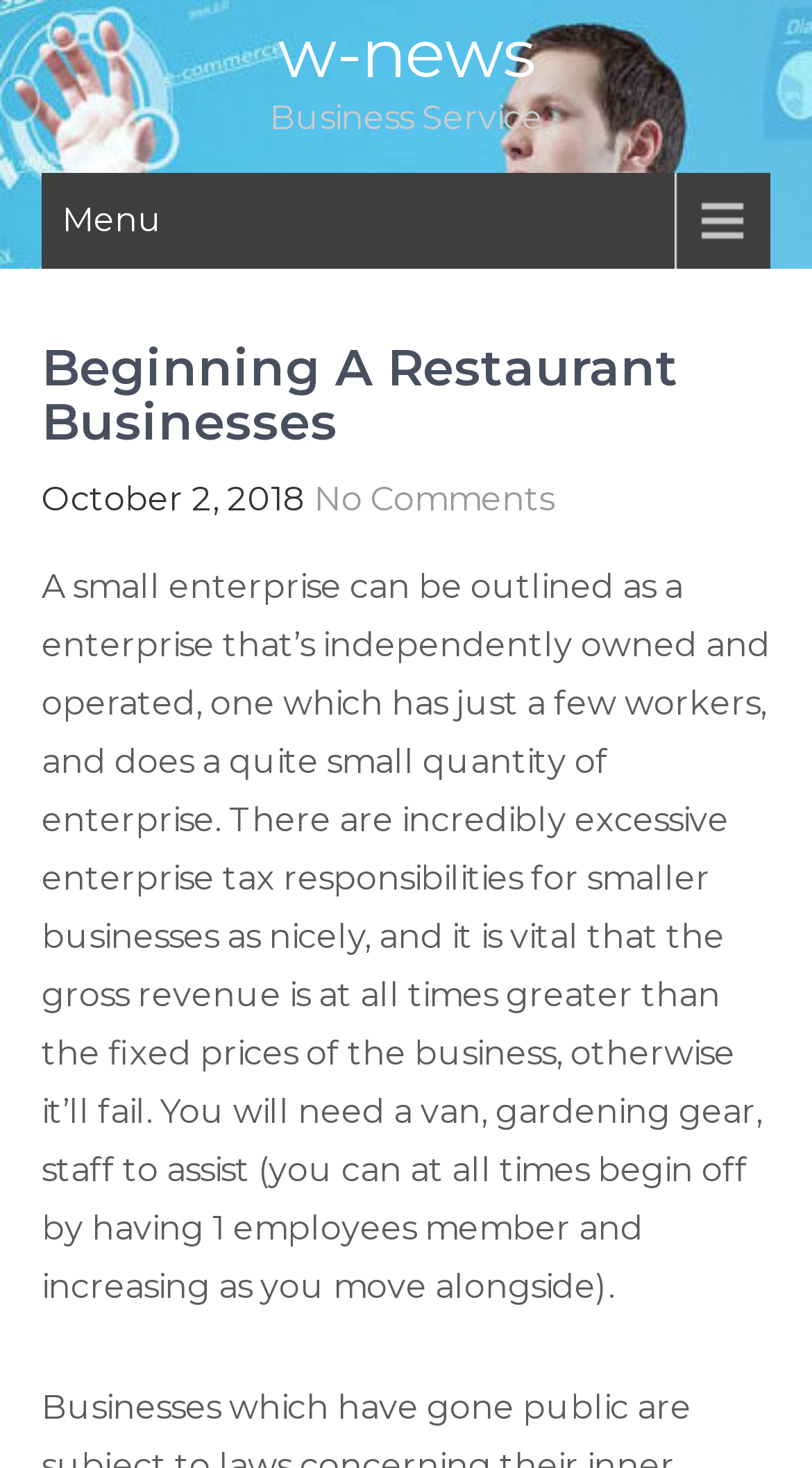What is required to start a small business? Analyze the screenshot and reply with just one word or a short phrase.

Van, gardening gear, staff